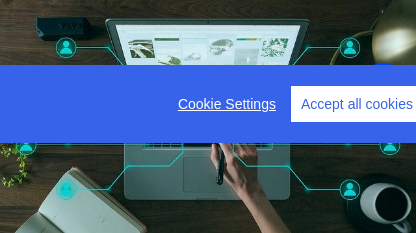Answer this question using a single word or a brief phrase:
What is the laptop surrounded by?

Digital elements